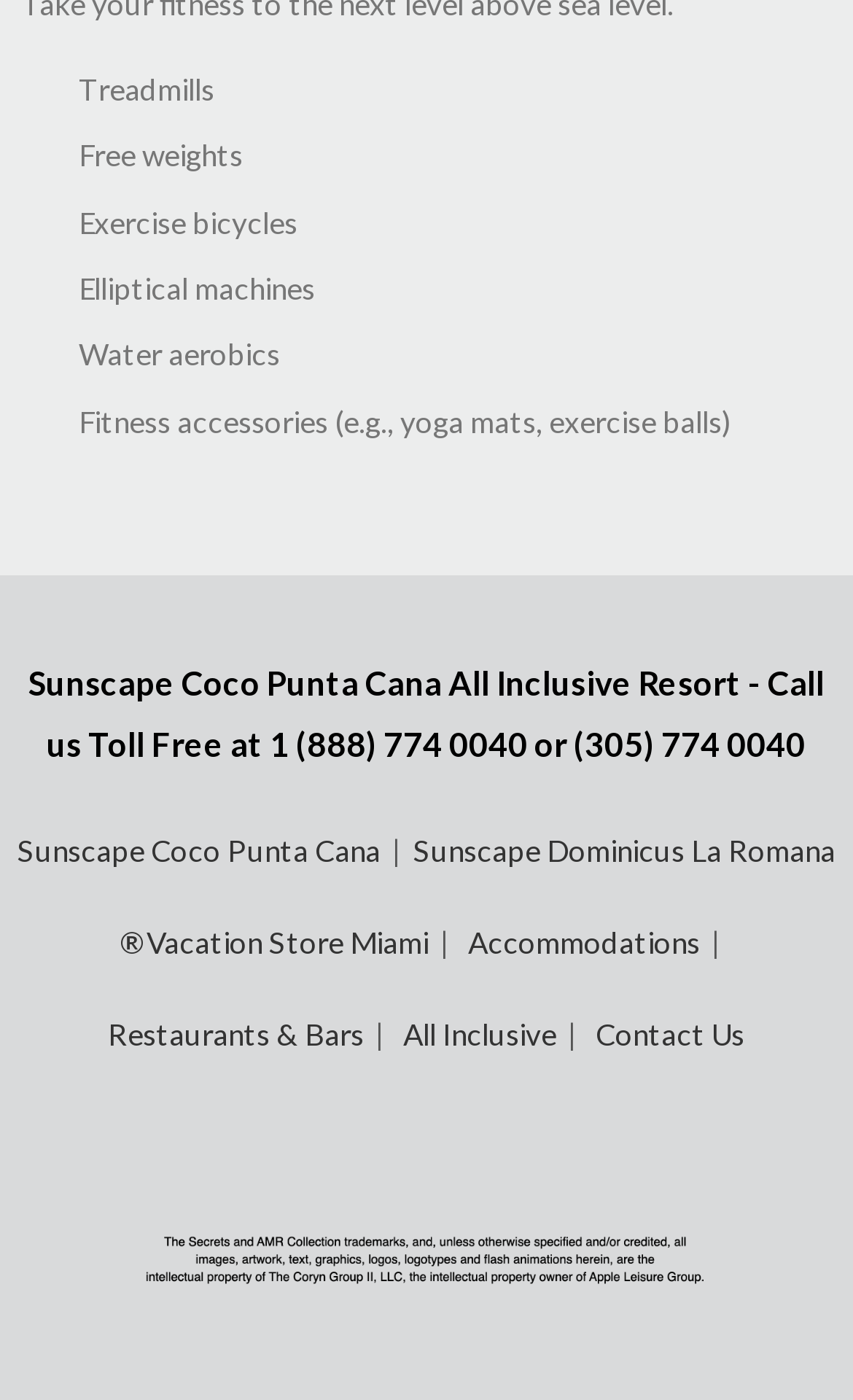Locate the bounding box coordinates of the element you need to click to accomplish the task described by this instruction: "Visit Sunscape Coco Punta Cana".

[0.02, 0.577, 0.485, 0.641]